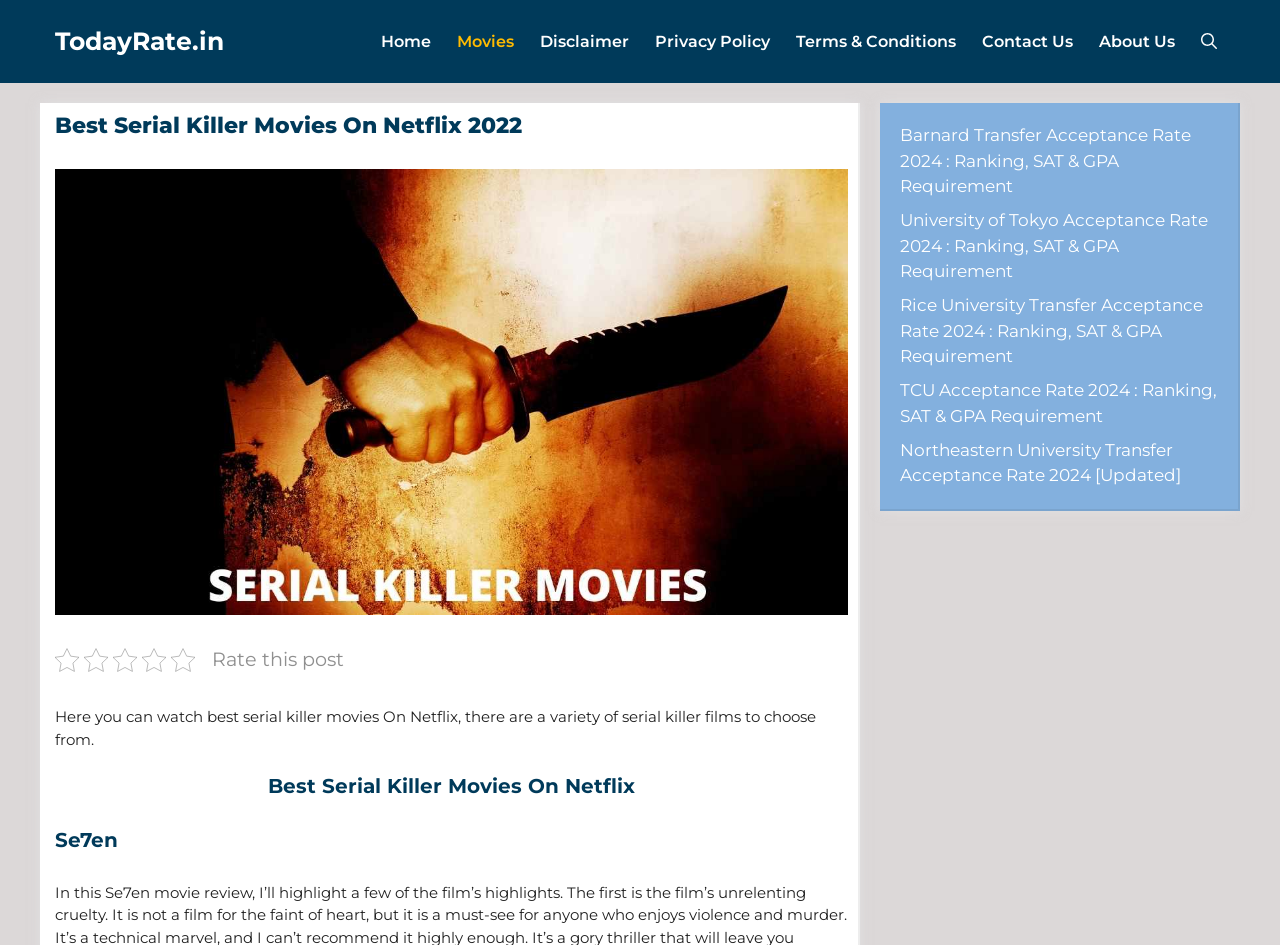Identify the main heading from the webpage and provide its text content.

Best Serial Killer Movies On Netflix 2022